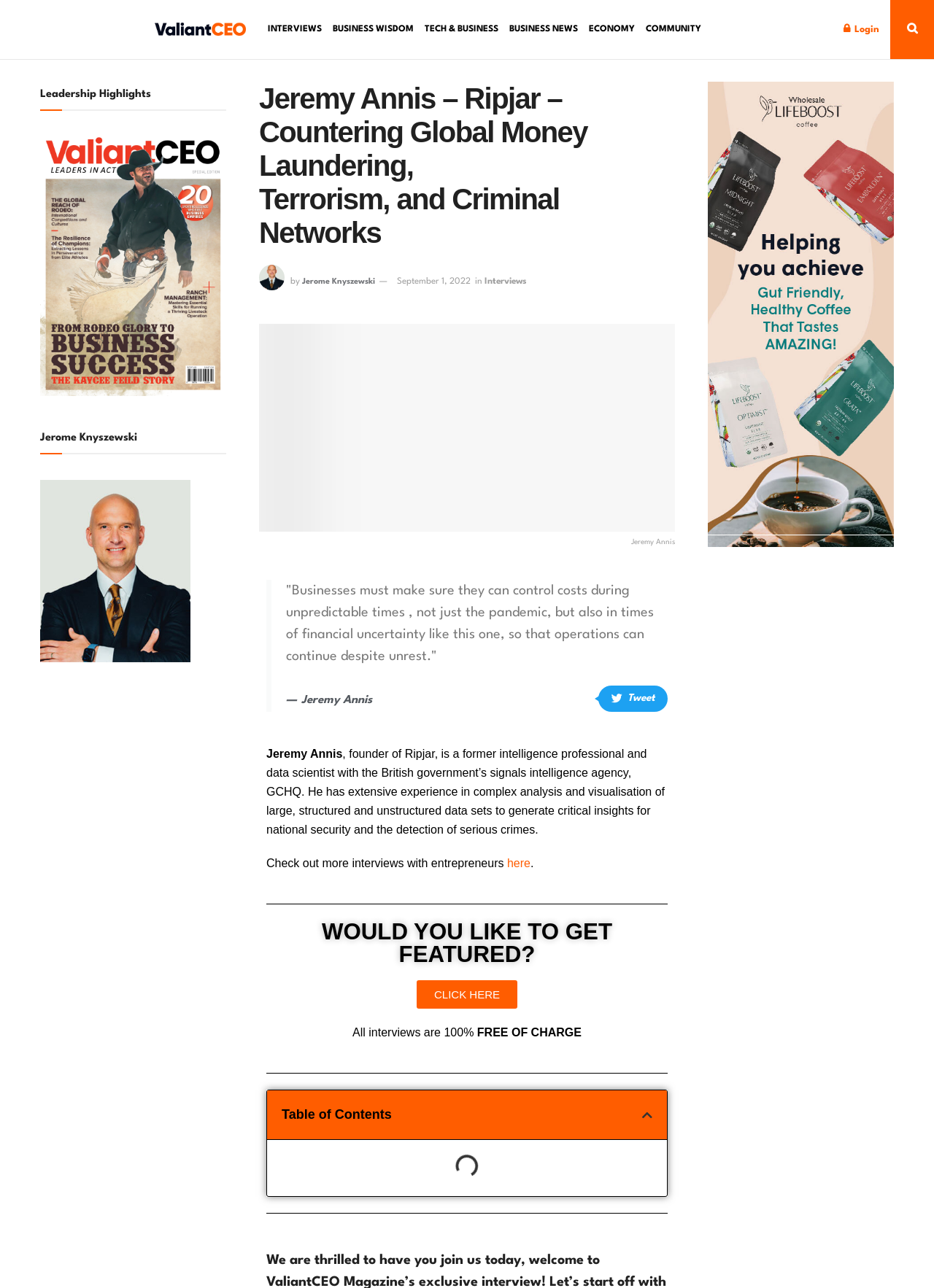Identify the main heading from the webpage and provide its text content.

Jeremy Annis – Ripjar – Countering Global Money Laundering,
Terrorism, and Criminal Networks